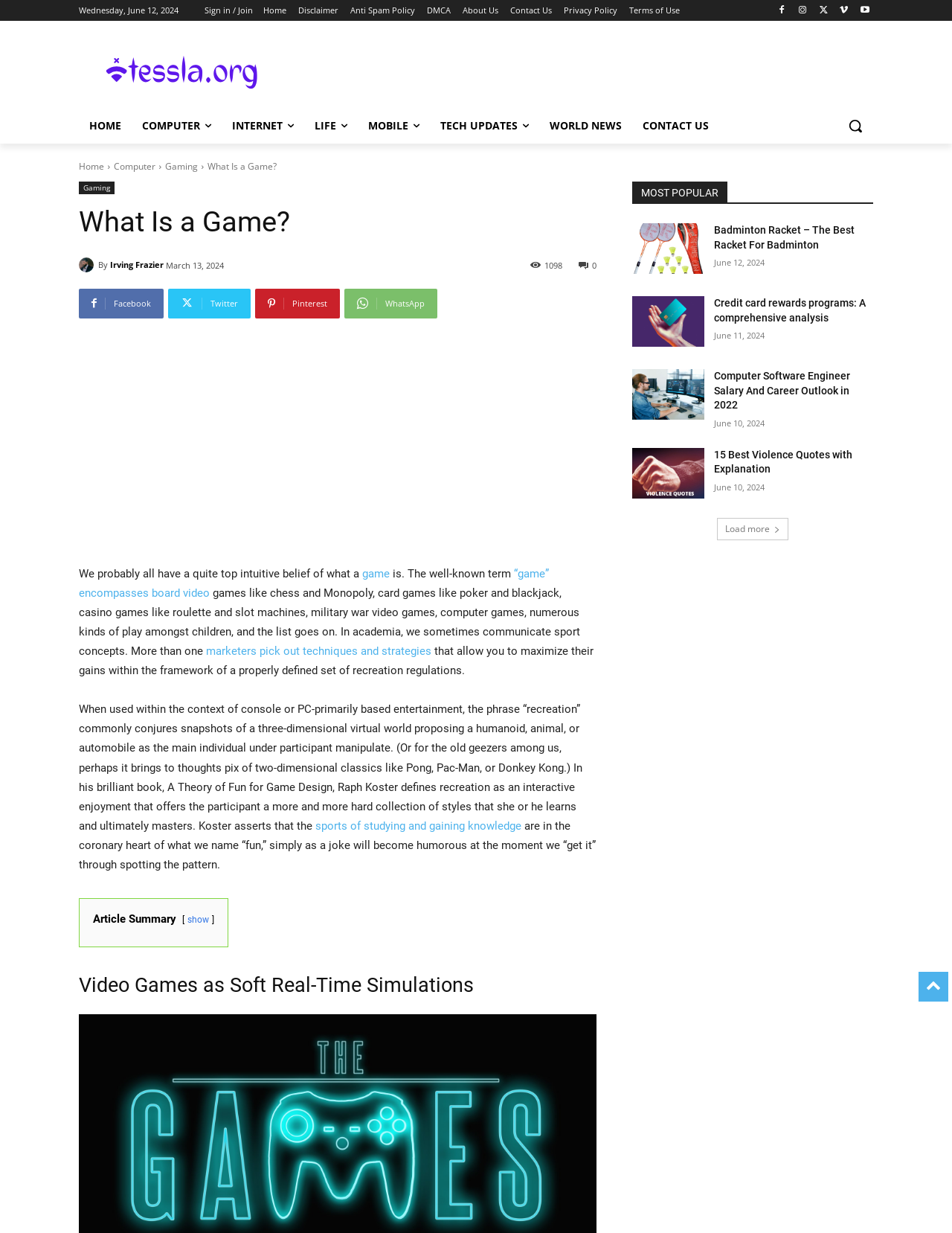What is the date of the article?
Your answer should be a single word or phrase derived from the screenshot.

June 12, 2024